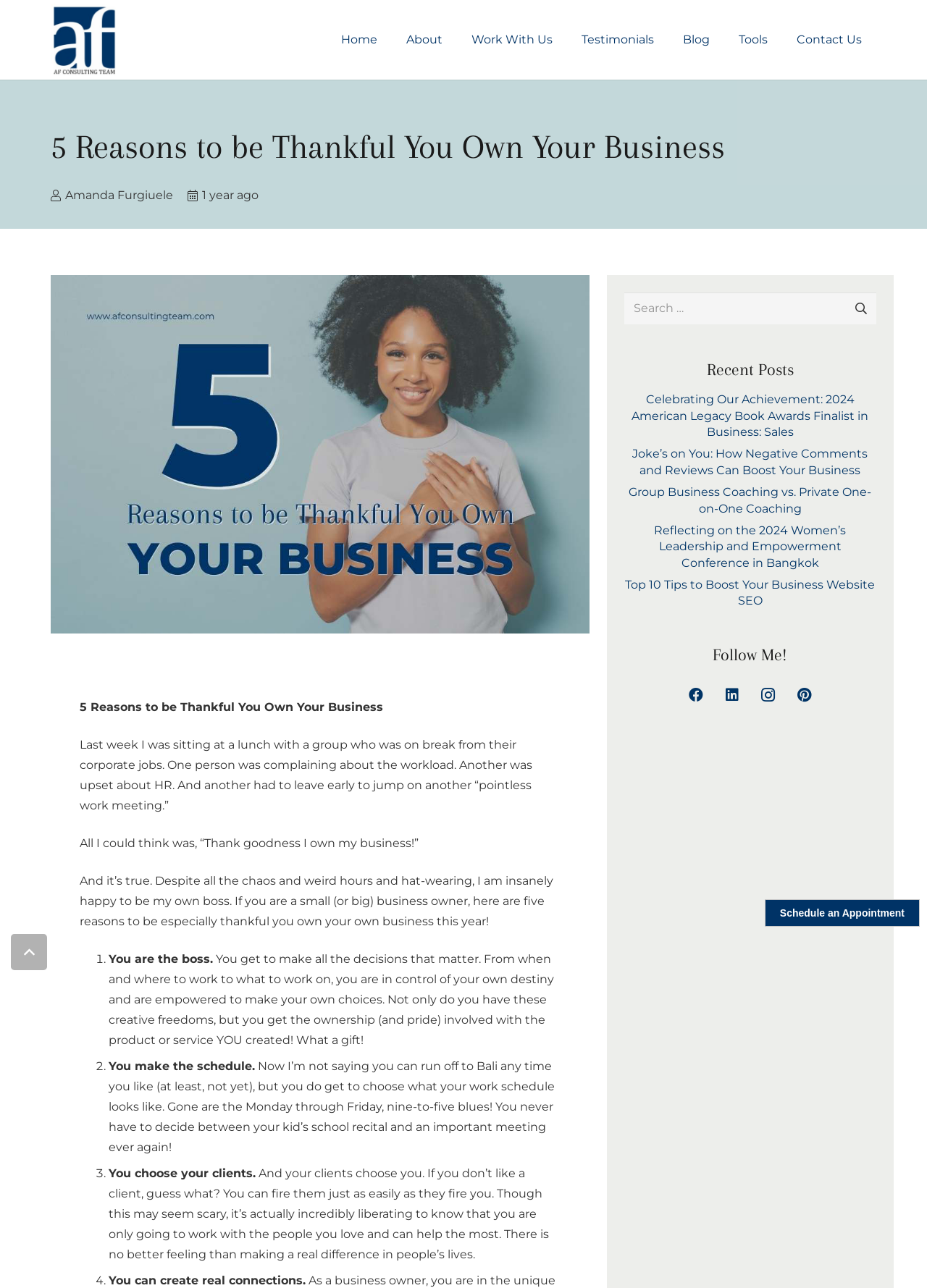Please determine the main heading text of this webpage.

5 Reasons to be Thankful You Own Your Business